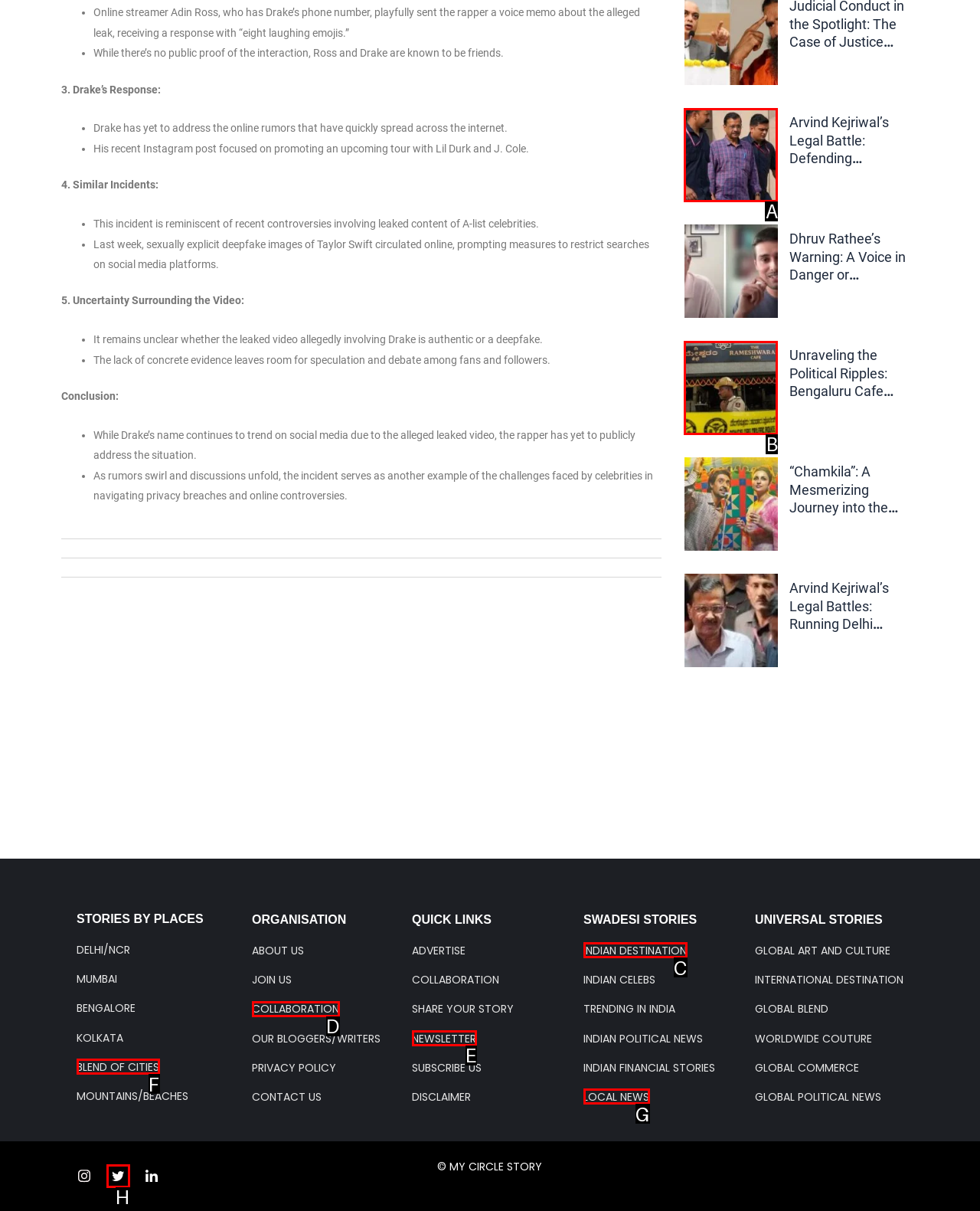Select the HTML element that corresponds to the description: Cookie Policy
Reply with the letter of the correct option from the given choices.

None